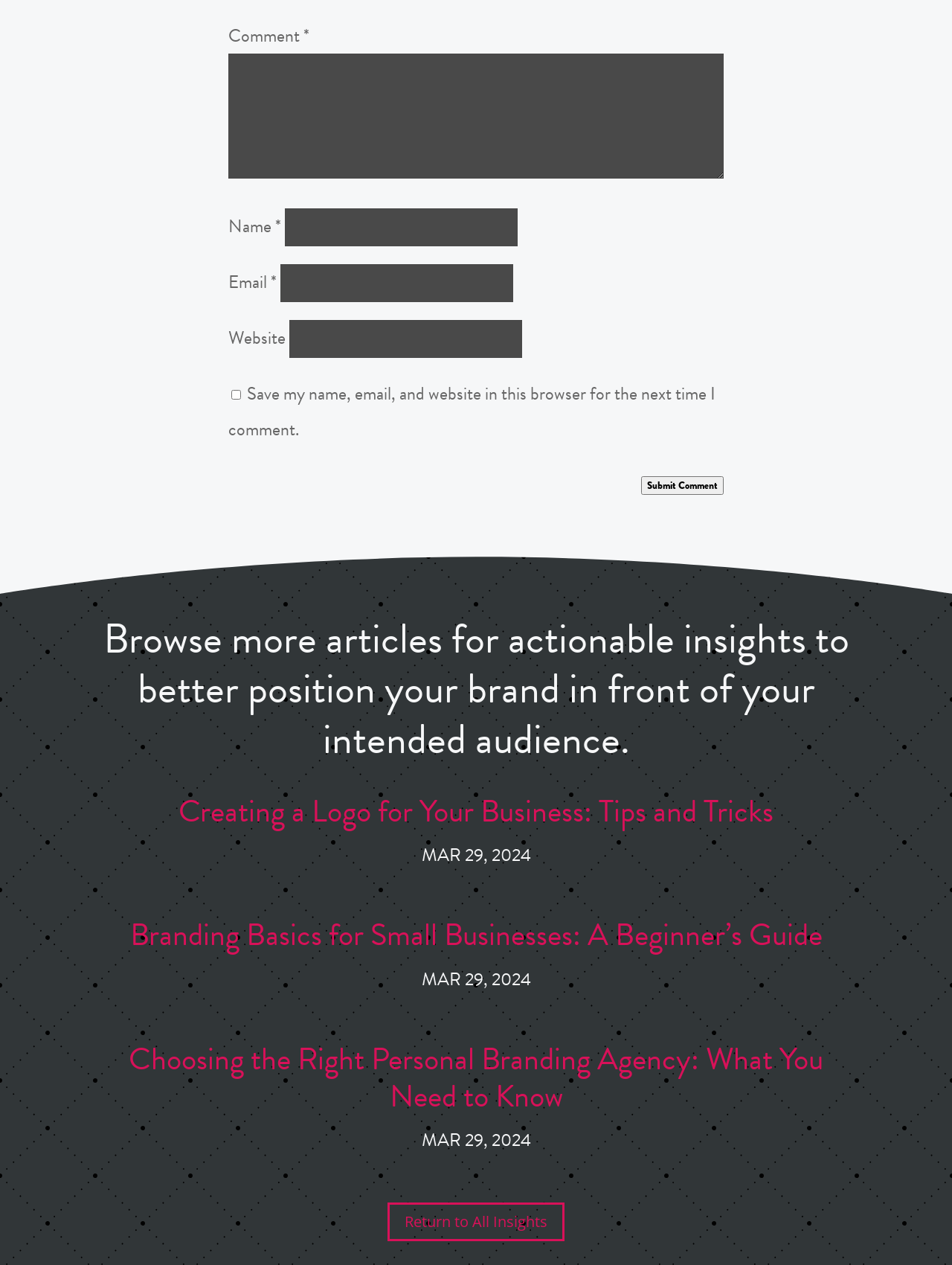What is the purpose of the comment section?
Using the visual information from the image, give a one-word or short-phrase answer.

Leave a comment